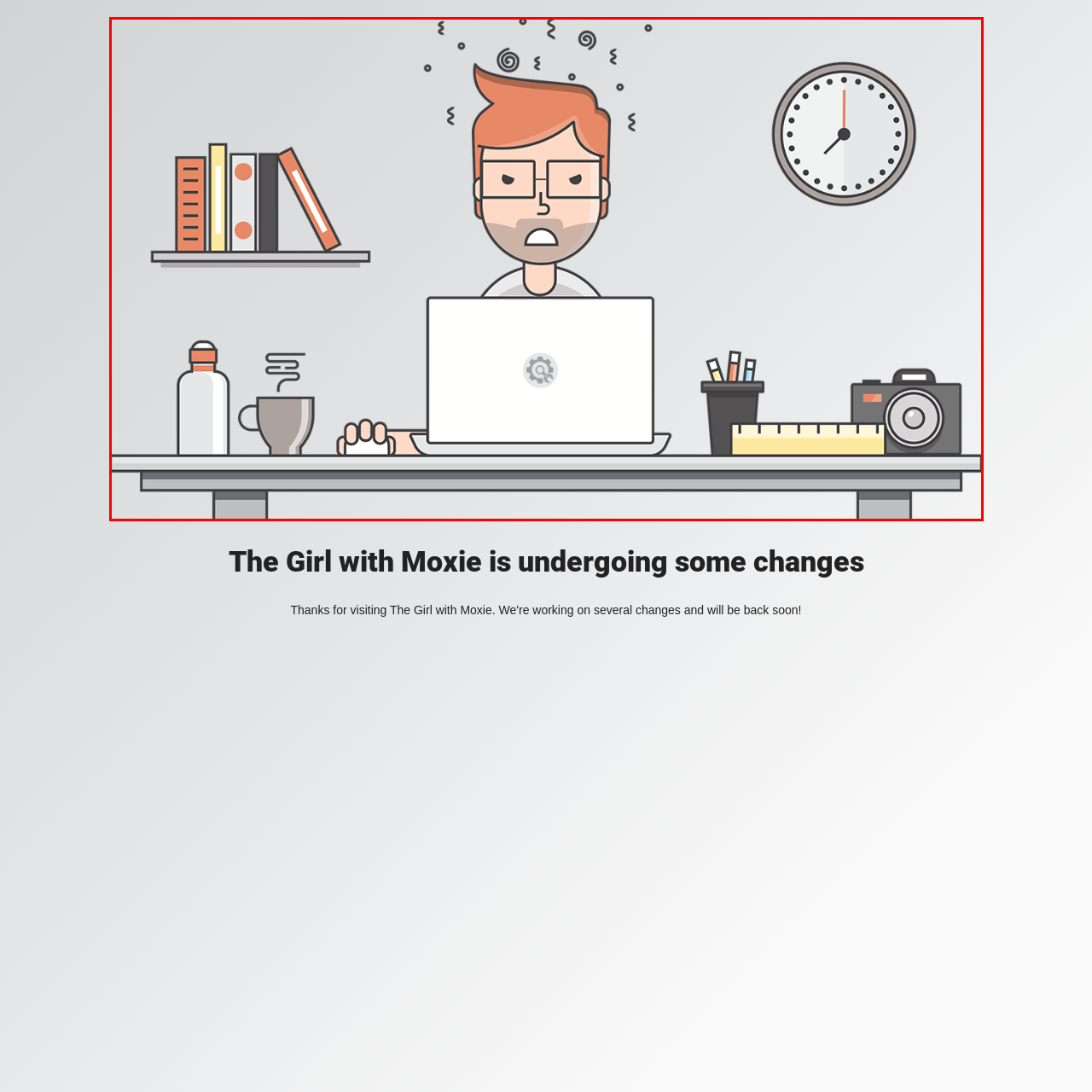What is rising from the coffee mug?
Focus on the red-bounded area of the image and reply with one word or a short phrase.

steam